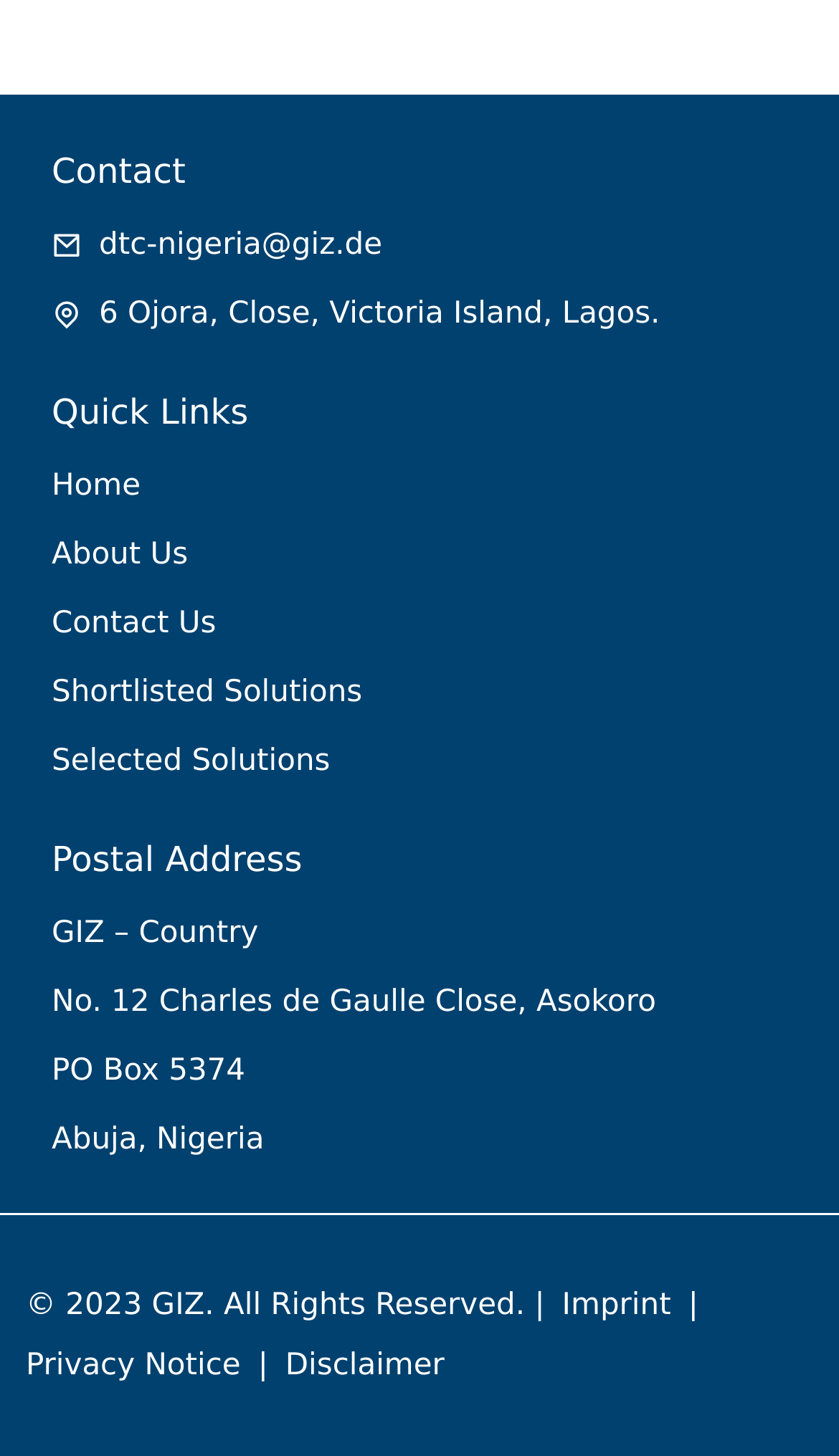Can you identify the bounding box coordinates of the clickable region needed to carry out this instruction: 'view Imprint'? The coordinates should be four float numbers within the range of 0 to 1, stated as [left, top, right, bottom].

[0.67, 0.882, 0.8, 0.911]